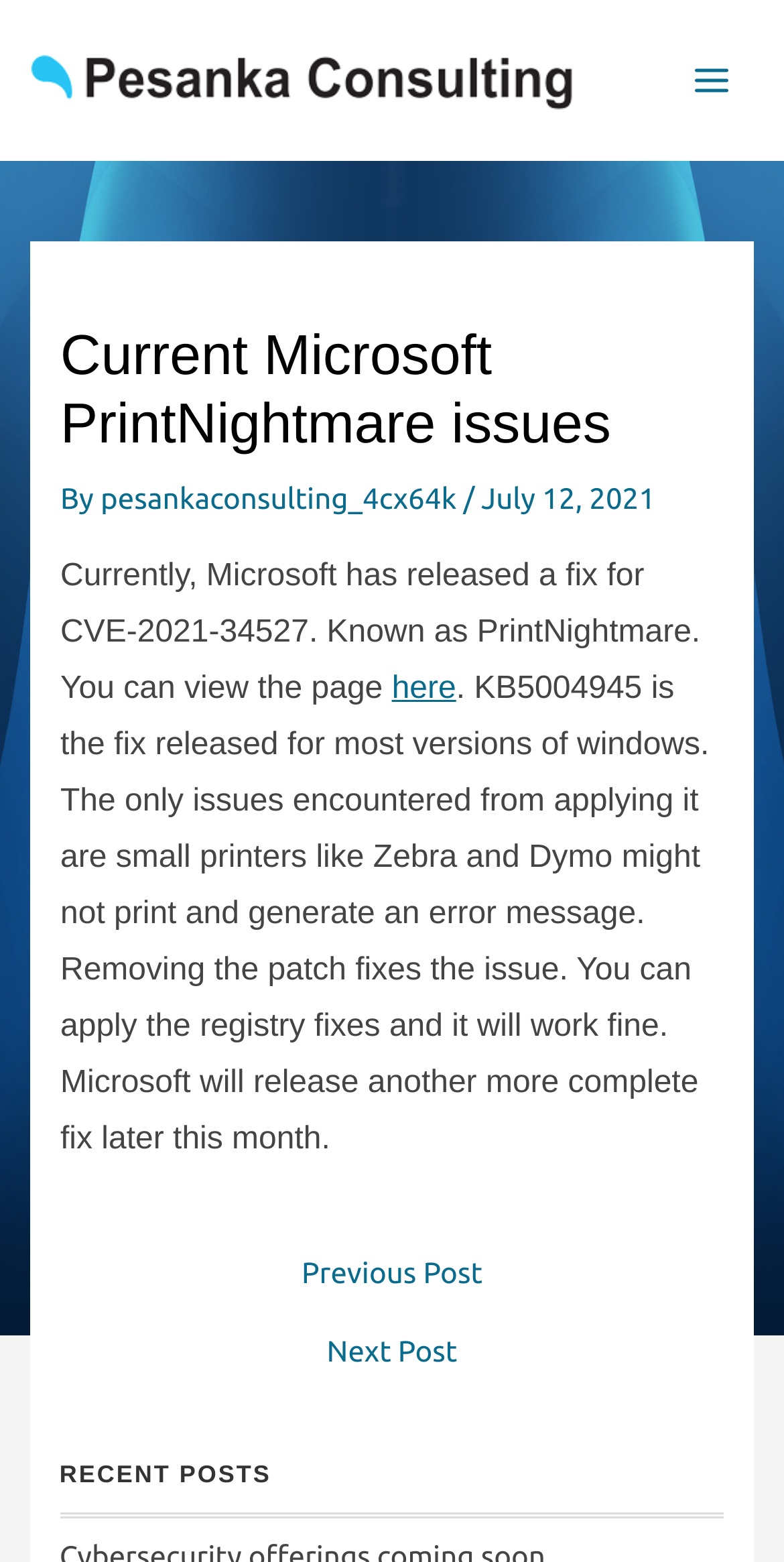What is the issue with small printers like Zebra and Dymo?
Give a comprehensive and detailed explanation for the question.

According to the webpage, when applying the fix KB5004945, small printers like Zebra and Dymo might not print and generate an error message. This issue can be resolved by removing the patch.